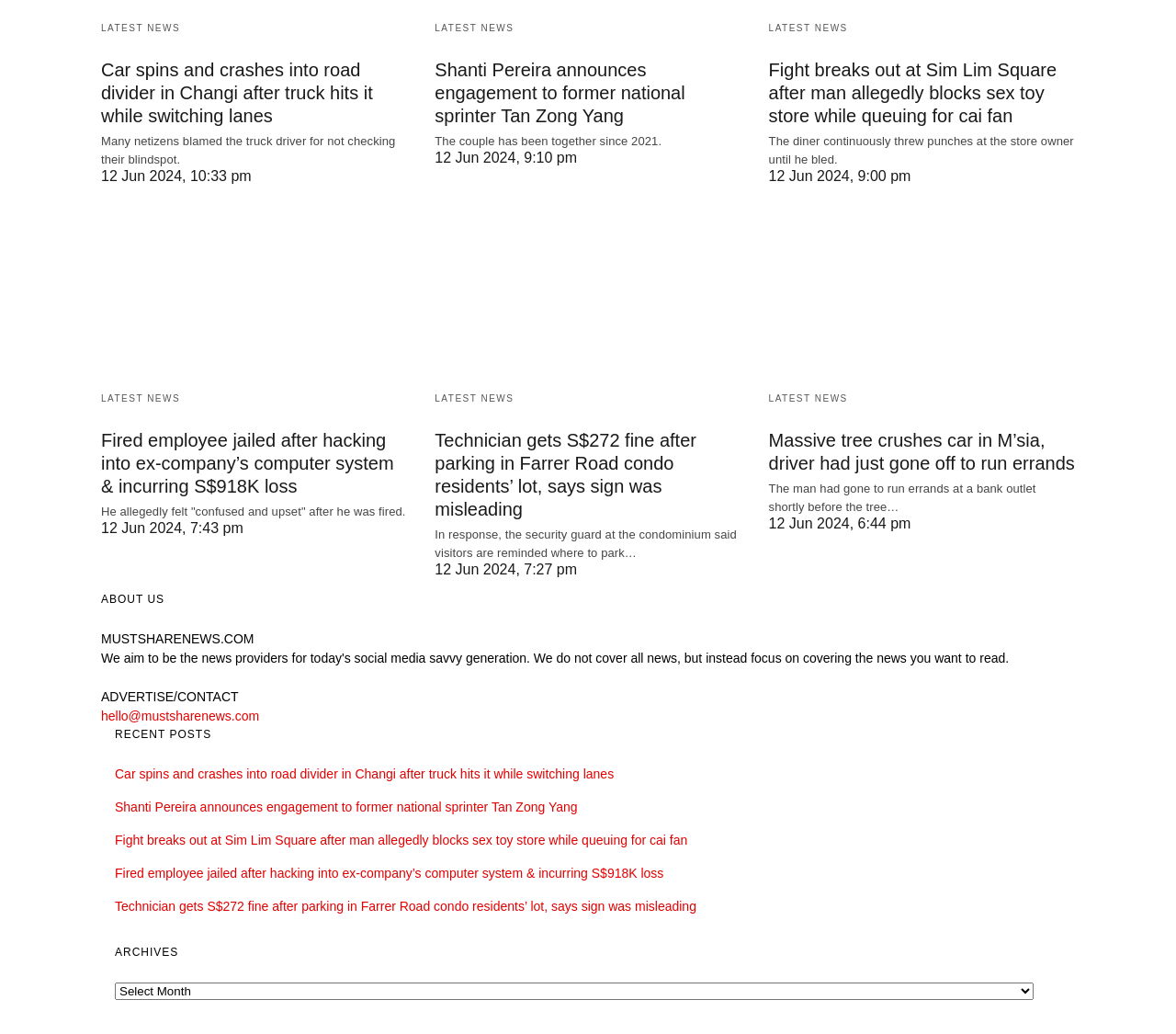Please find the bounding box coordinates of the element that must be clicked to perform the given instruction: "Check recent posts". The coordinates should be four float numbers from 0 to 1, i.e., [left, top, right, bottom].

None